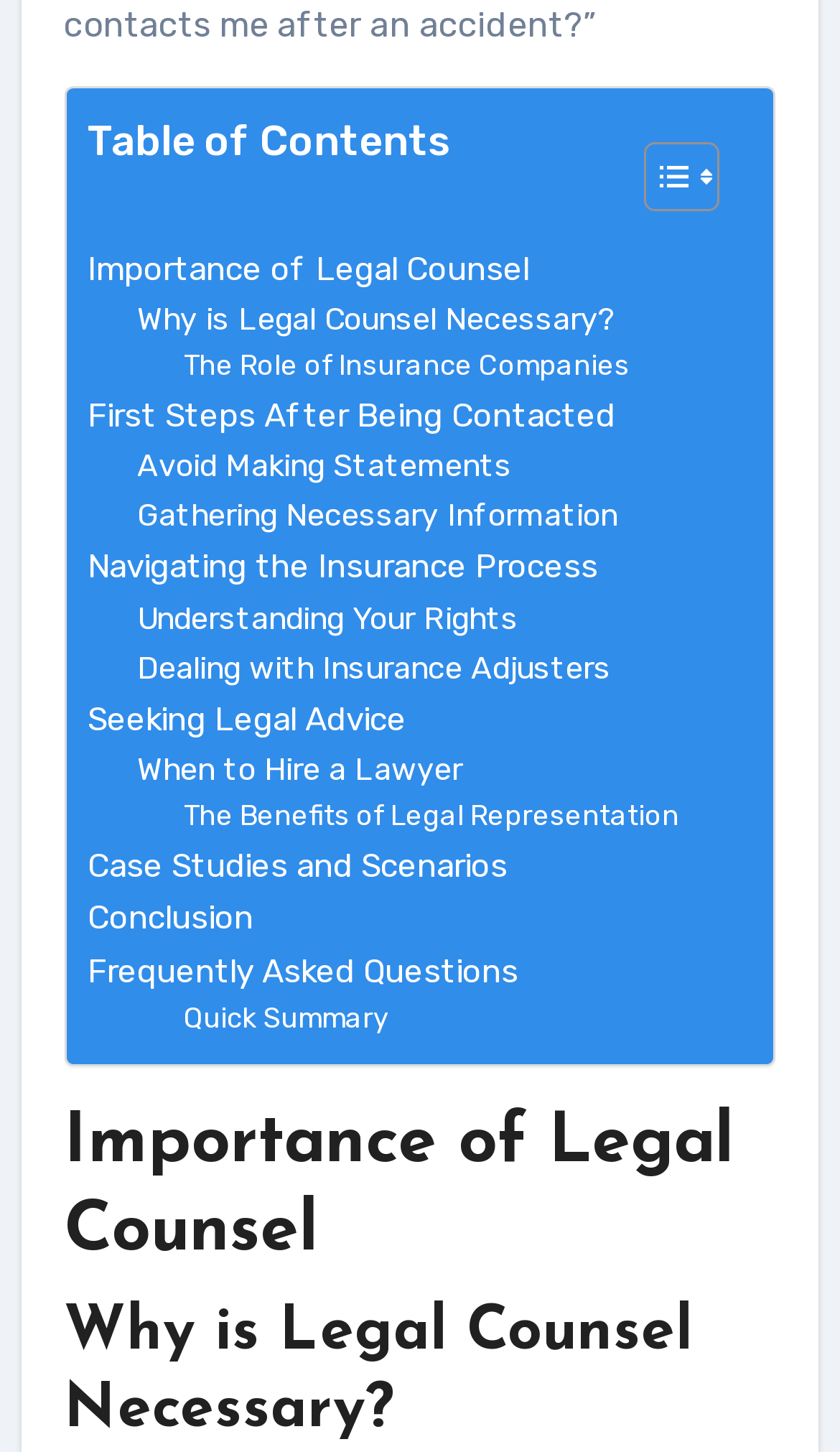Extract the bounding box coordinates for the described element: "Navigating the Insurance Process". The coordinates should be represented as four float numbers between 0 and 1: [left, top, right, bottom].

[0.104, 0.373, 0.712, 0.409]